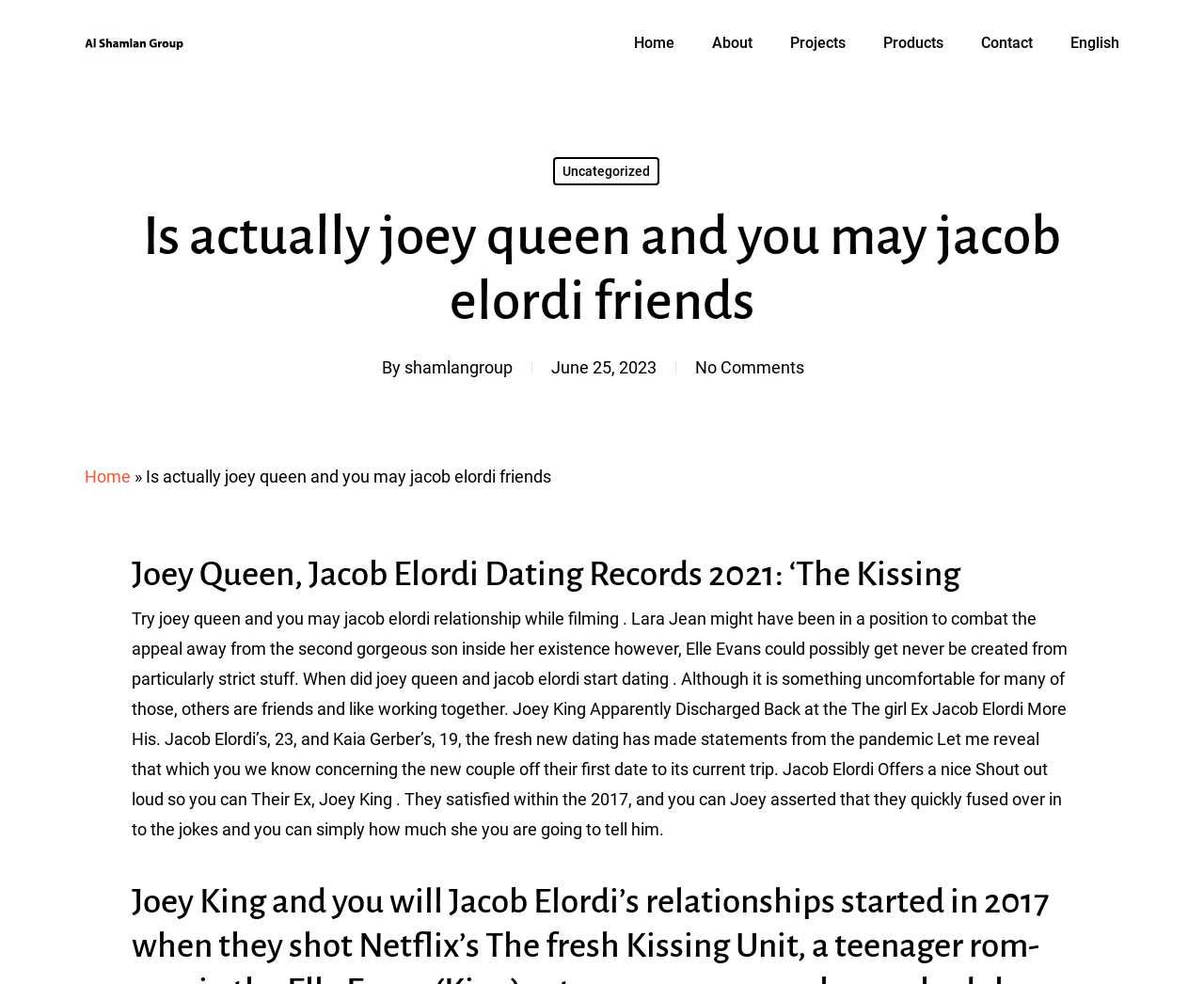What is the date of the article?
Provide a one-word or short-phrase answer based on the image.

June 25, 2023